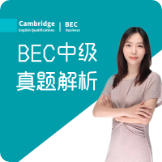What is the focus of the BEC certification process? Using the information from the screenshot, answer with a single word or phrase.

business English skills